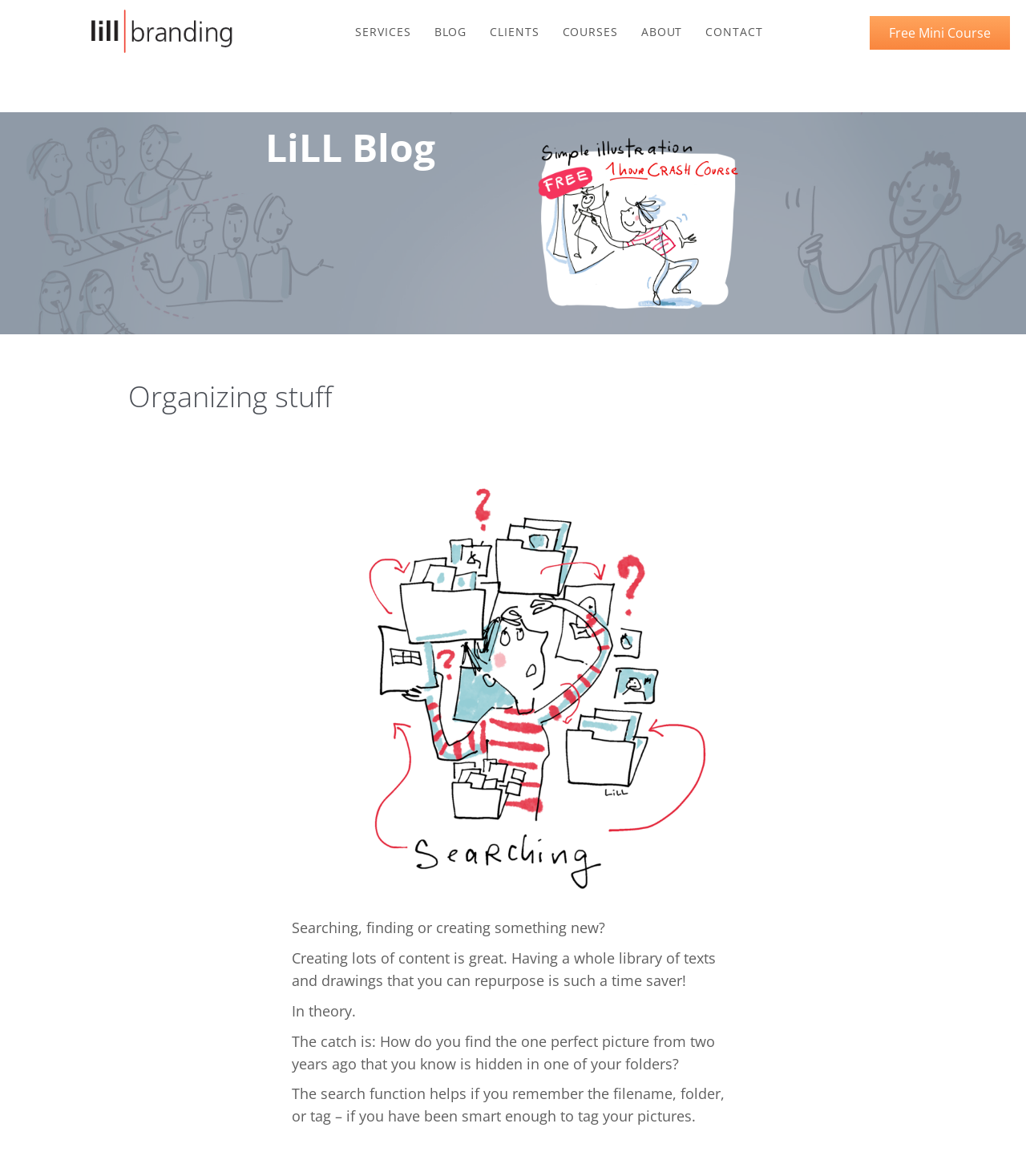Locate the bounding box coordinates of the area that needs to be clicked to fulfill the following instruction: "Read the 'LiLL Blog' heading". The coordinates should be in the format of four float numbers between 0 and 1, namely [left, top, right, bottom].

[0.259, 0.109, 0.5, 0.142]